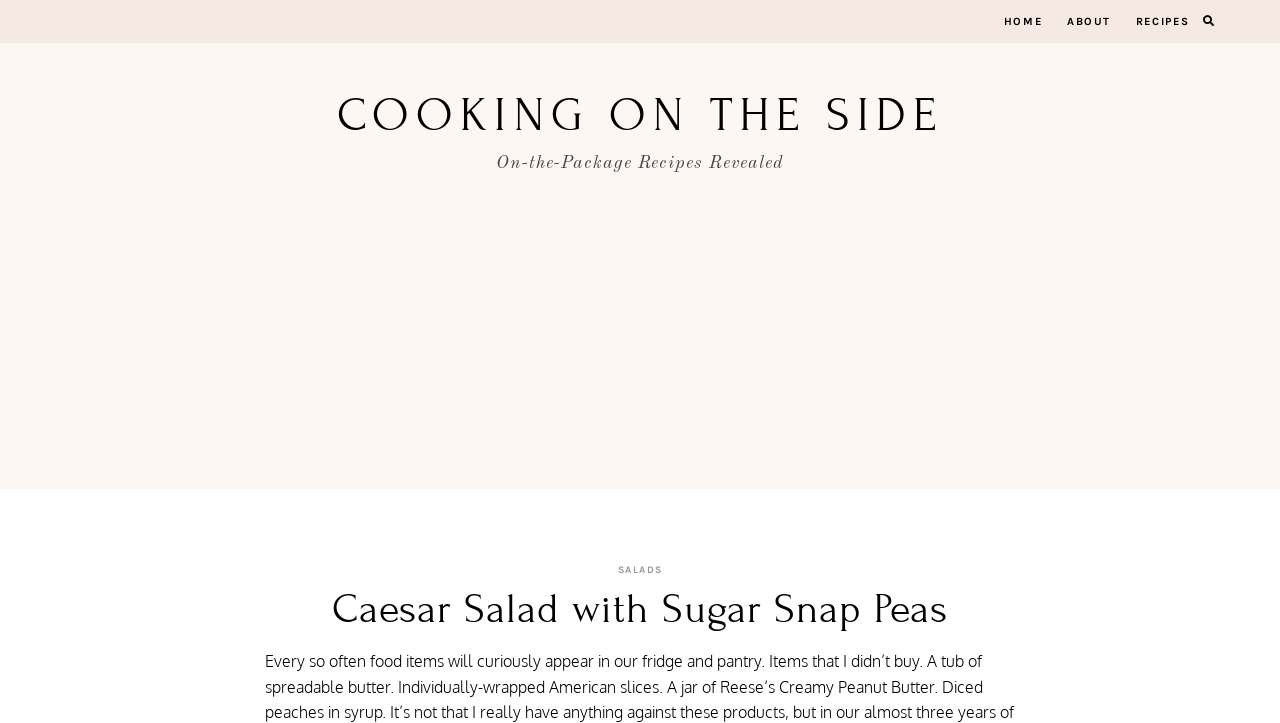Use a single word or phrase to answer the following:
What type of salad is the recipe for?

Caesar salad